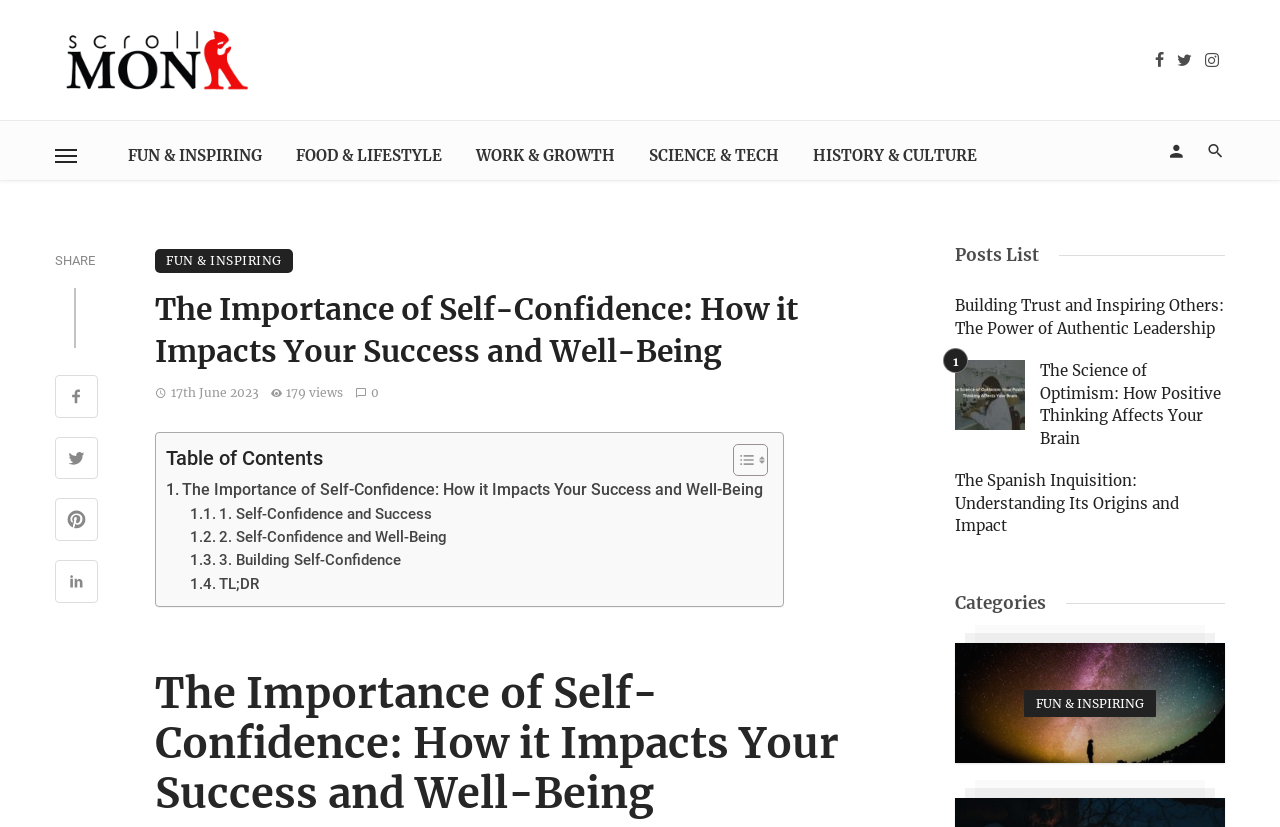Identify the bounding box coordinates of the region that should be clicked to execute the following instruction: "View all FUN & INSPIRING posts".

[0.746, 0.778, 0.957, 0.923]